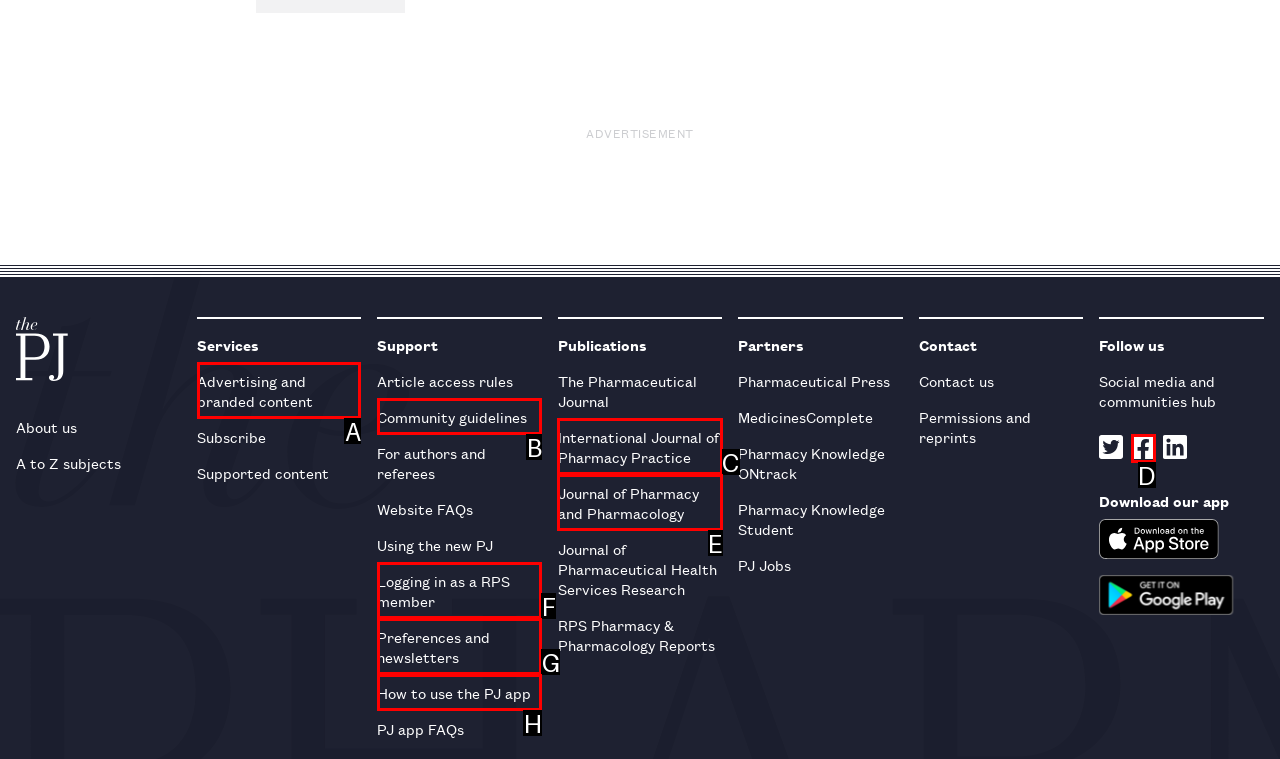Indicate which UI element needs to be clicked to fulfill the task: Learn about Advertising and branded content
Answer with the letter of the chosen option from the available choices directly.

A